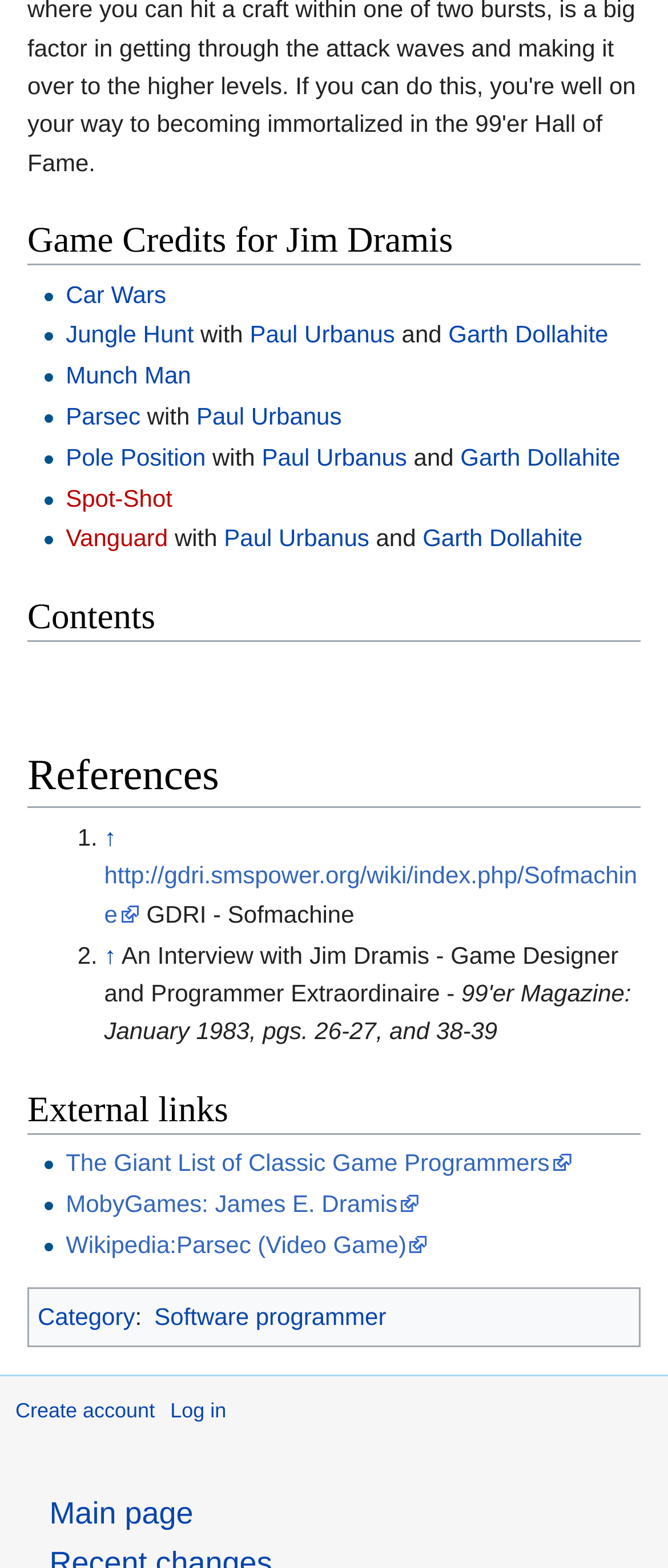Please indicate the bounding box coordinates of the element's region to be clicked to achieve the instruction: "Read the interview with Jim Dramis". Provide the coordinates as four float numbers between 0 and 1, i.e., [left, top, right, bottom].

[0.156, 0.6, 0.926, 0.642]